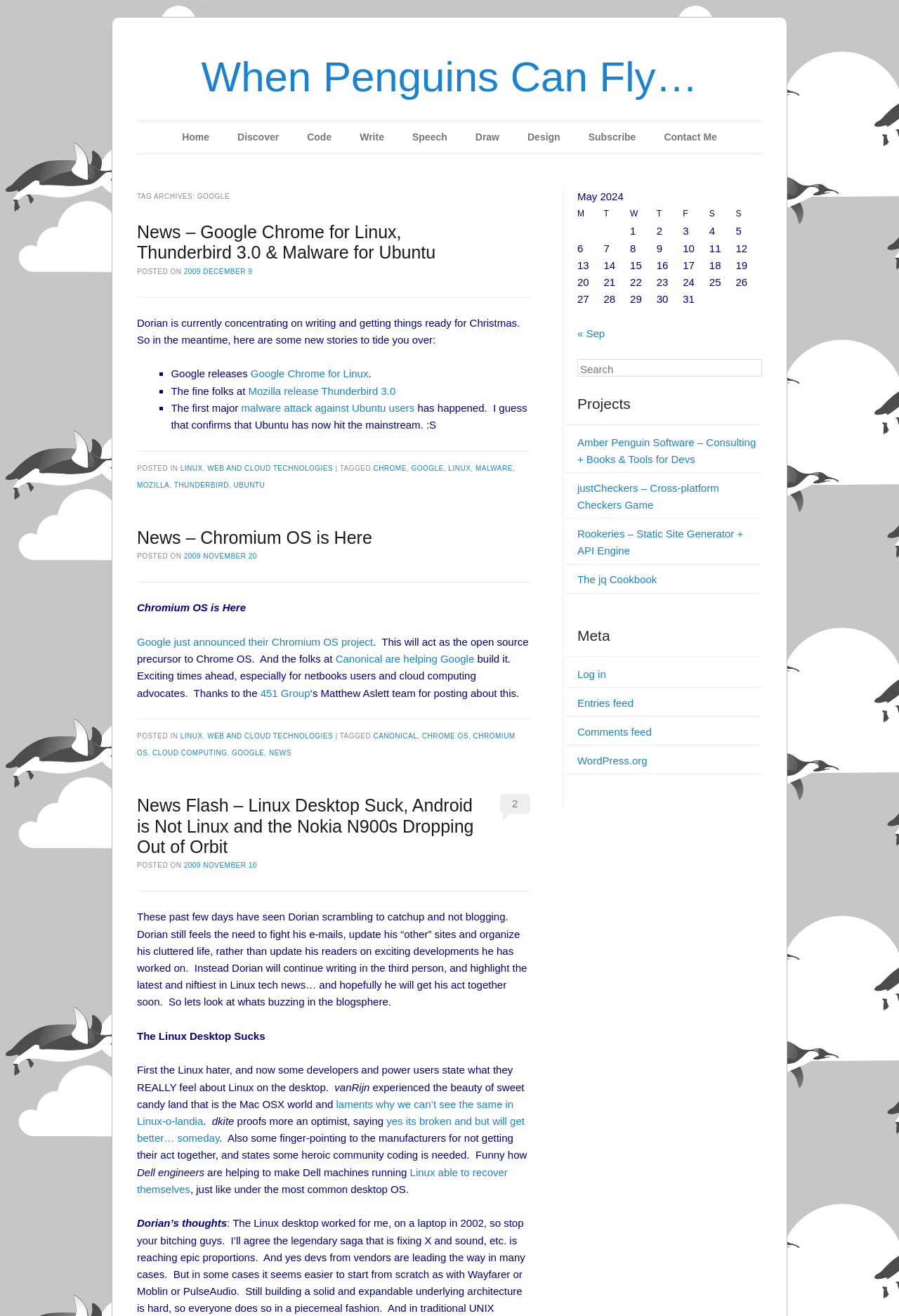Determine the bounding box coordinates of the clickable region to execute the instruction: "Read the article 'News – Google Chrome for Linux, Thunderbird 3.0 & Malware for Ubuntu'". The coordinates should be four float numbers between 0 and 1, denoted as [left, top, right, bottom].

[0.152, 0.169, 0.535, 0.2]